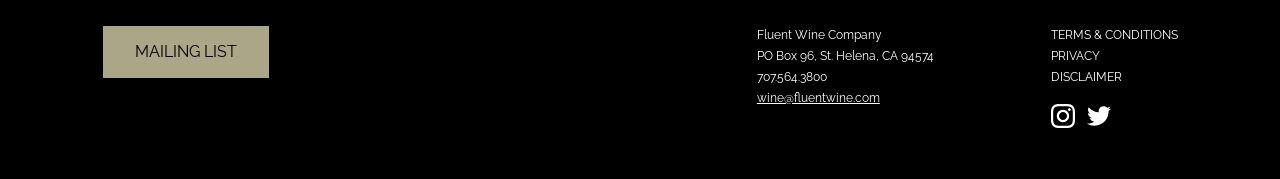Determine the bounding box of the UI component based on this description: "Mailing List". The bounding box coordinates should be four float values between 0 and 1, i.e., [left, top, right, bottom].

[0.08, 0.138, 0.211, 0.44]